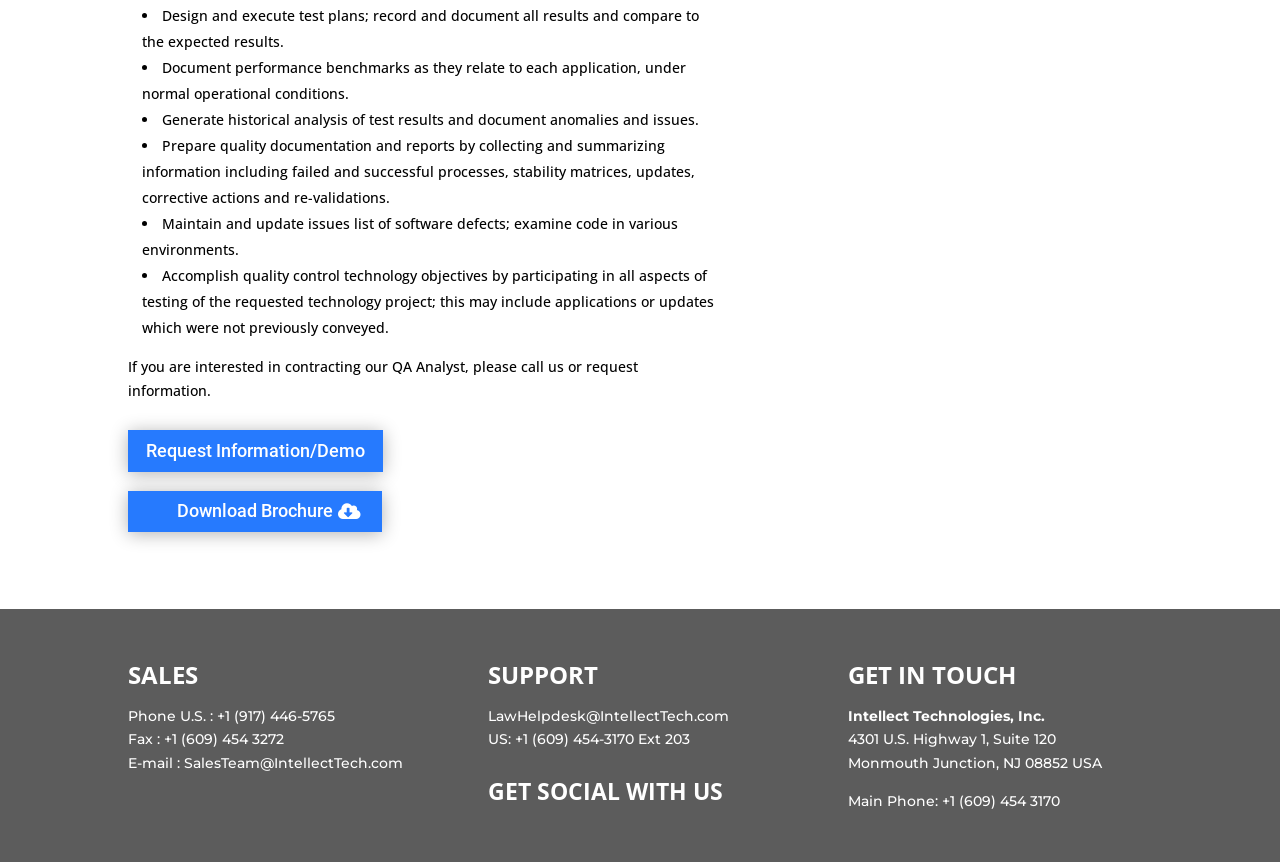Give the bounding box coordinates for the element described as: "Quick View".

None